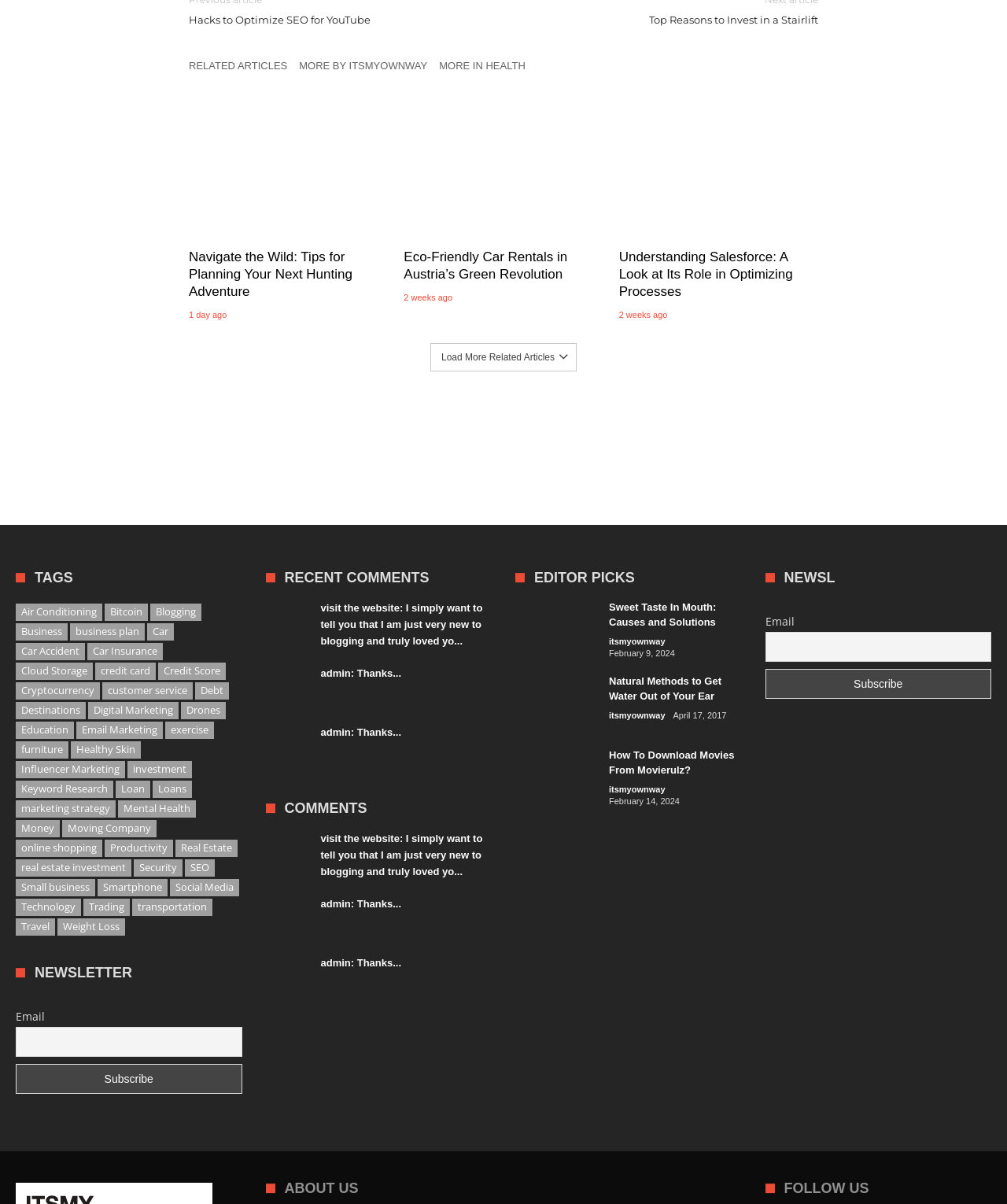Highlight the bounding box coordinates of the element that should be clicked to carry out the following instruction: "Read 'Navigate the Wild: Tips for Planning Your Next Hunting Adventure'". The coordinates must be given as four float numbers ranging from 0 to 1, i.e., [left, top, right, bottom].

[0.188, 0.207, 0.385, 0.25]